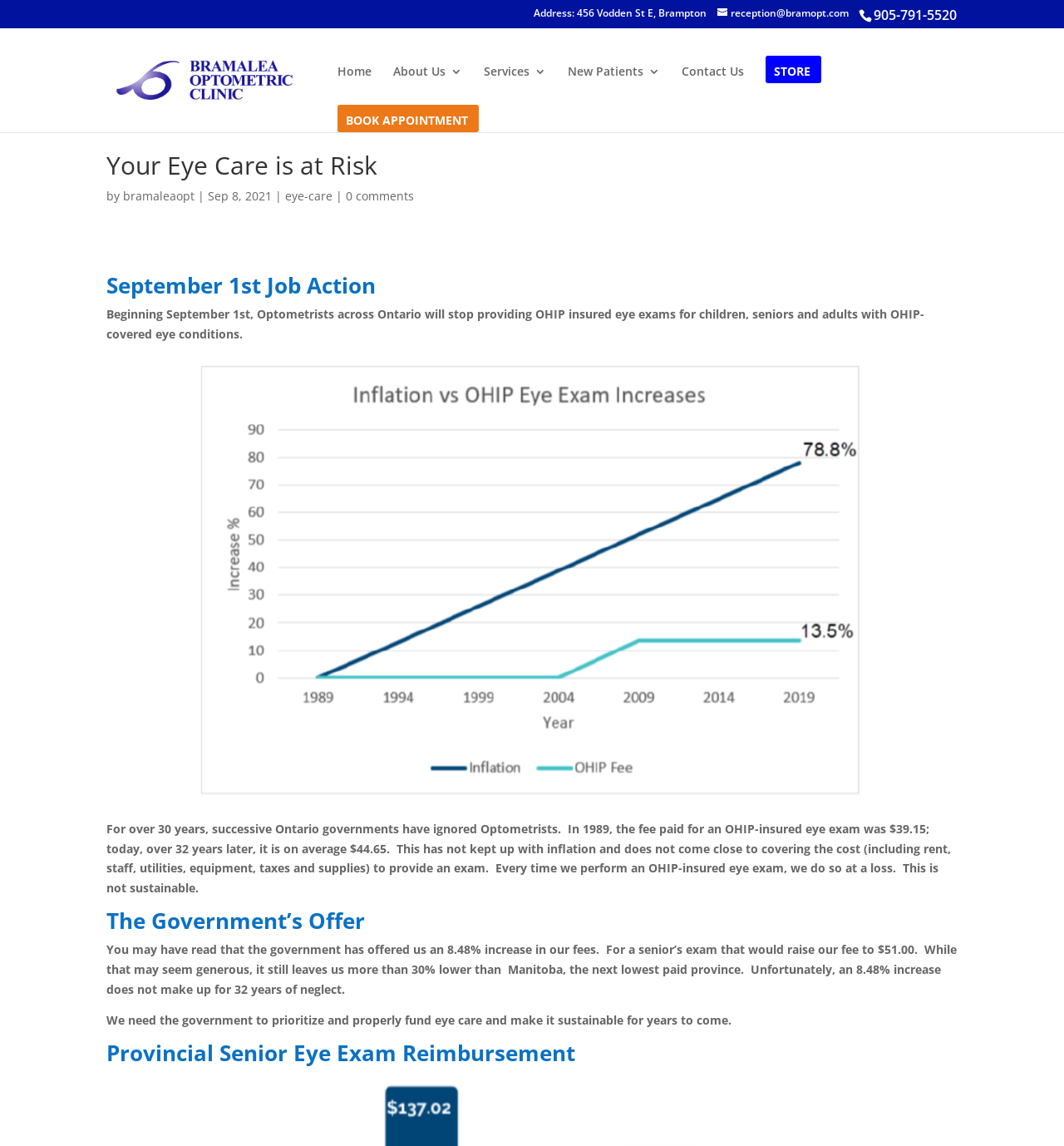Pinpoint the bounding box coordinates of the element to be clicked to execute the instruction: "Click the 'Home' link".

[0.317, 0.057, 0.349, 0.091]